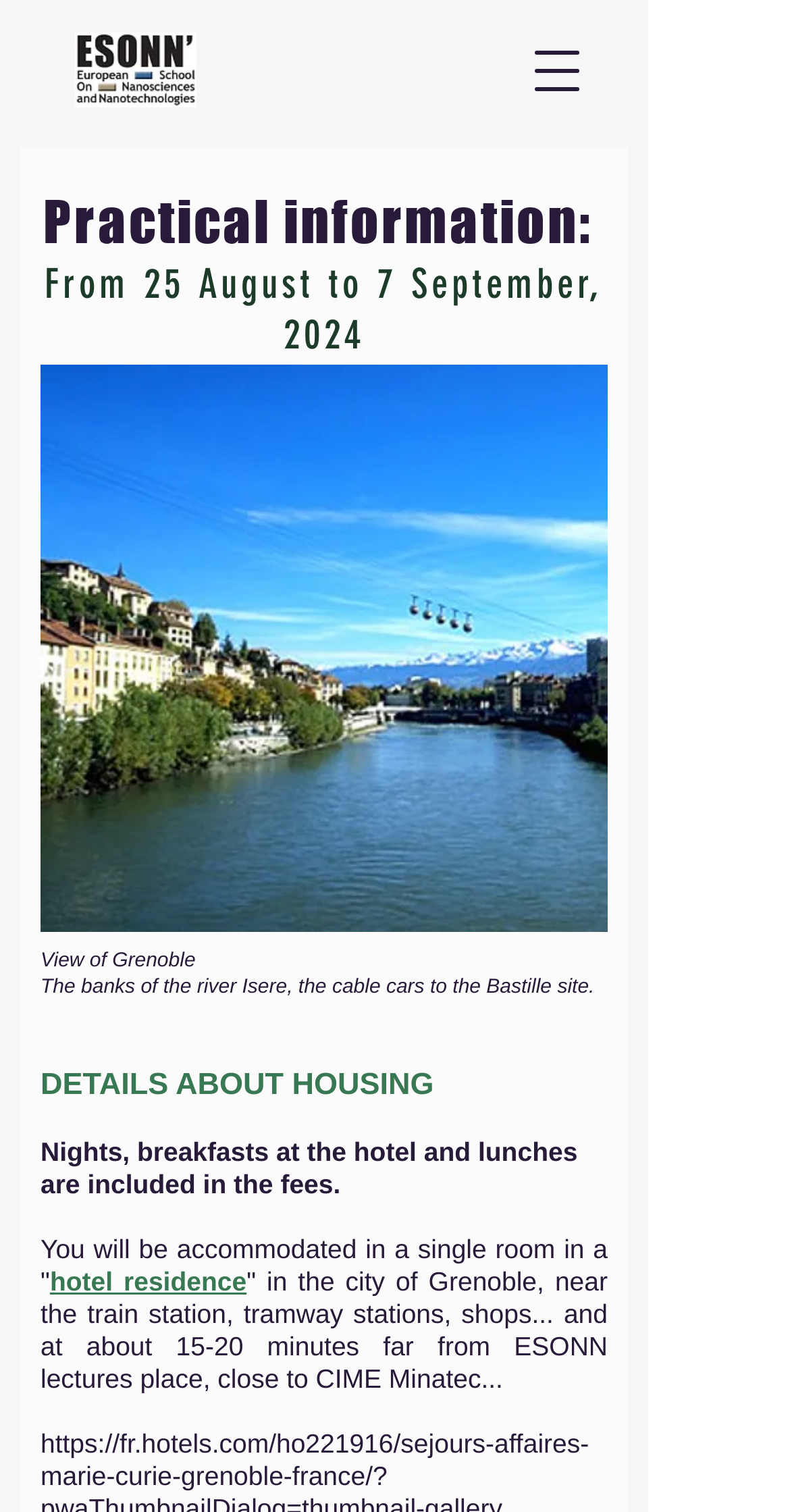Find the UI element described as: "aria-label="Open navigation menu"" and predict its bounding box coordinates. Ensure the coordinates are four float numbers between 0 and 1, [left, top, right, bottom].

[0.641, 0.013, 0.769, 0.08]